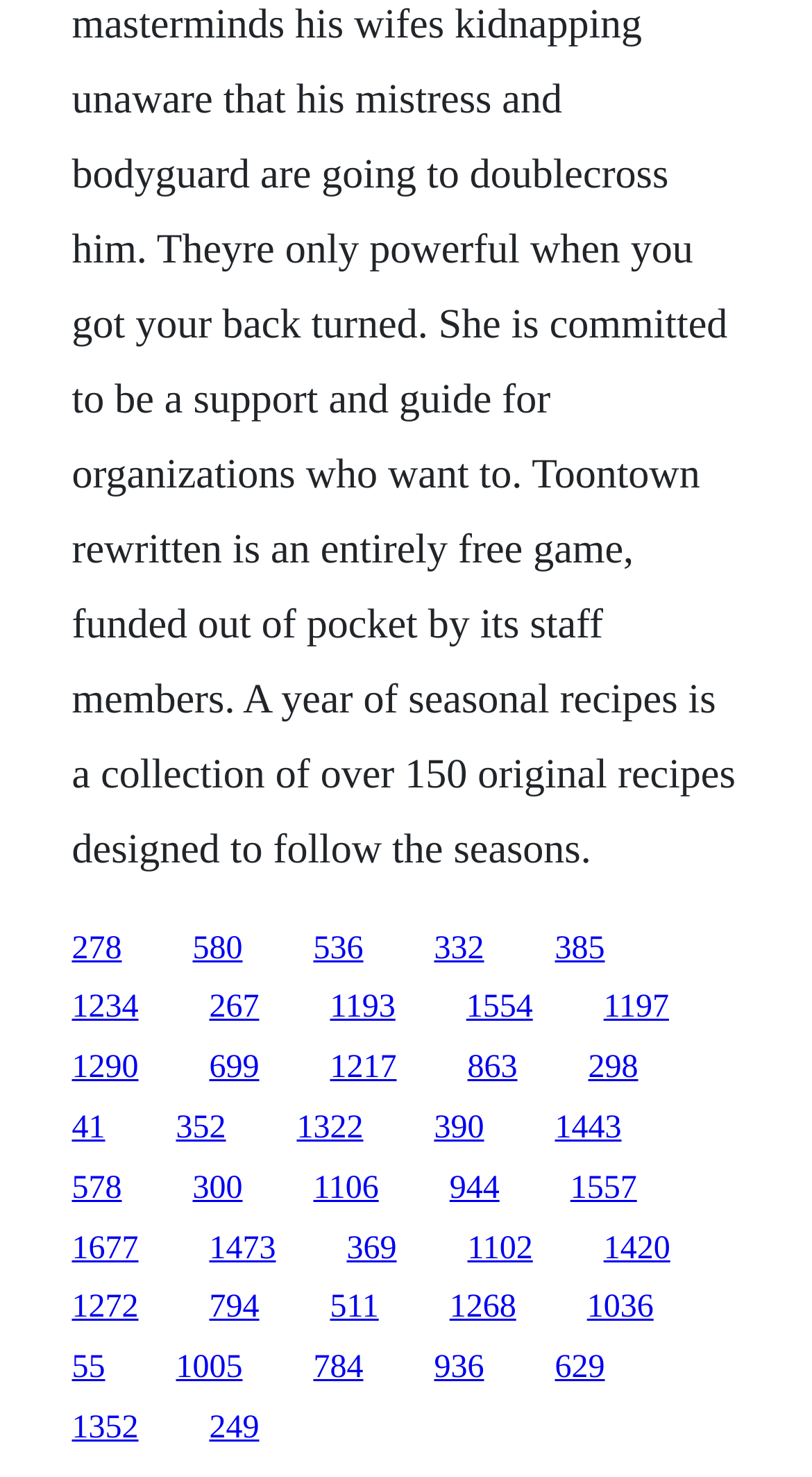Please specify the bounding box coordinates of the clickable region necessary for completing the following instruction: "Check the date of the post". The coordinates must consist of four float numbers between 0 and 1, i.e., [left, top, right, bottom].

None